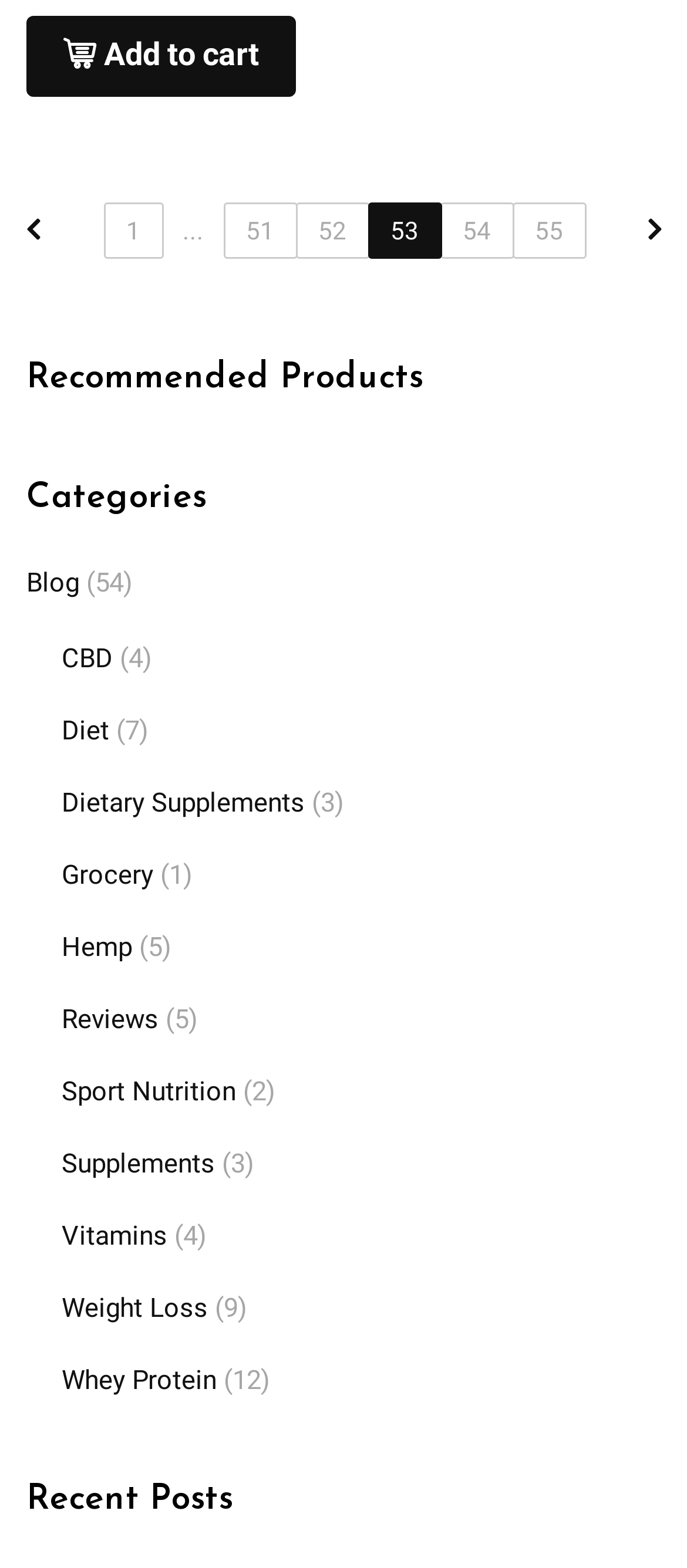What is the first recommended product?
Give a detailed response to the question by analyzing the screenshot.

The first recommended product can be found by looking at the links under the 'Recommended Products' heading. The first link is '51'.